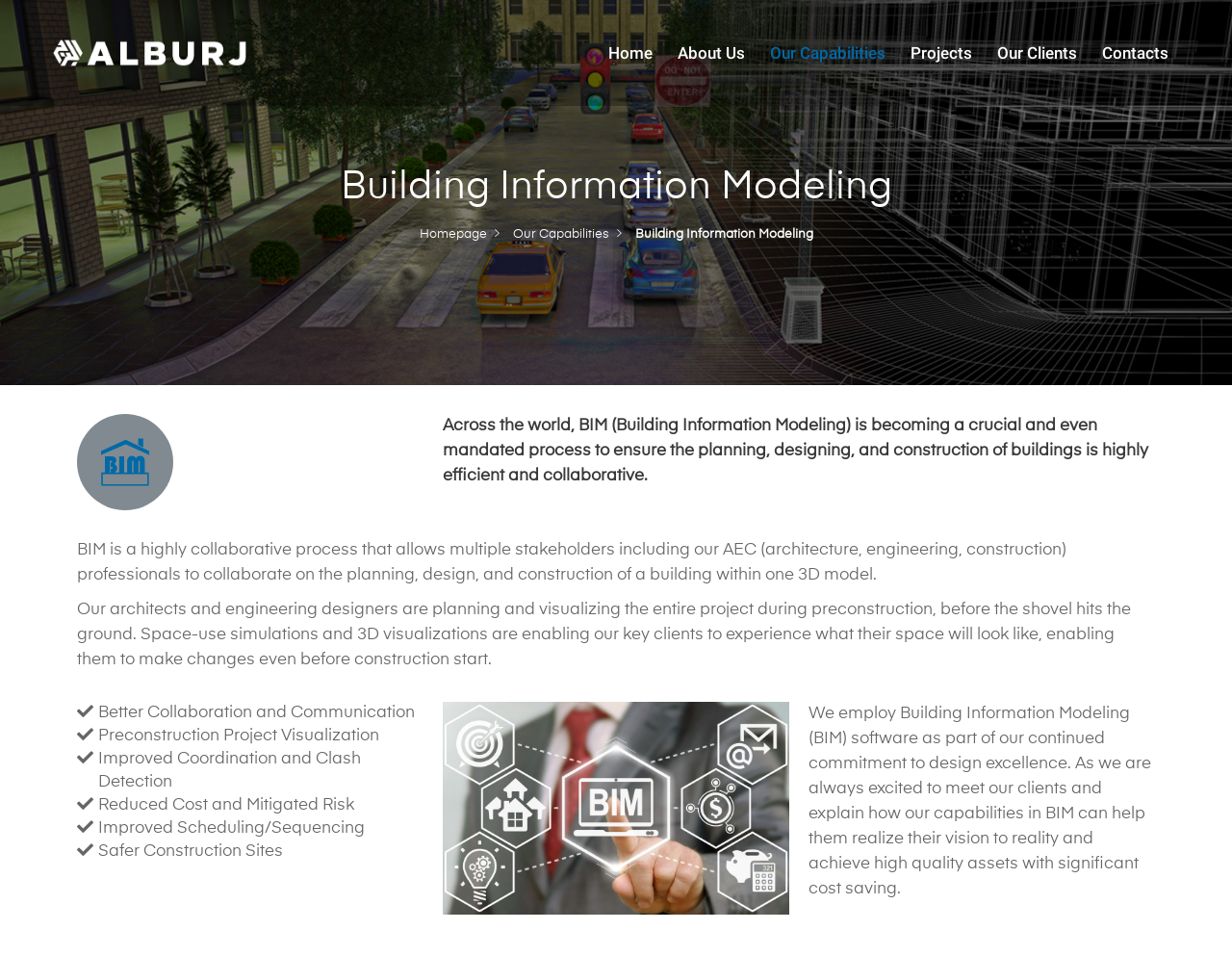Provide a brief response using a word or short phrase to this question:
What is the company's commitment to design excellence?

Employing BIM software